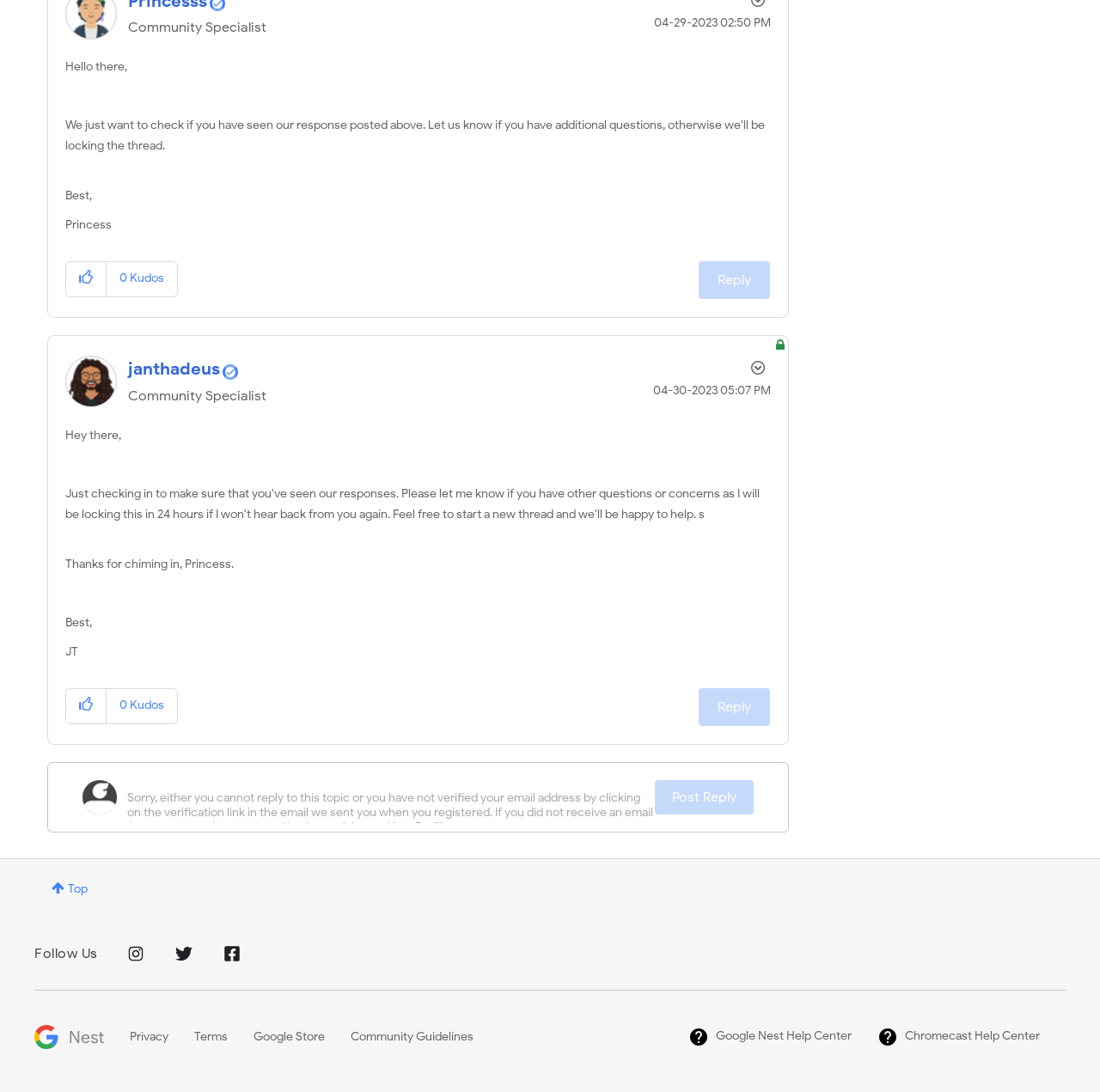Please identify the bounding box coordinates of the clickable region that I should interact with to perform the following instruction: "Follow MadeByGoogle on Instagram". The coordinates should be expressed as four float numbers between 0 and 1, i.e., [left, top, right, bottom].

[0.114, 0.864, 0.132, 0.882]